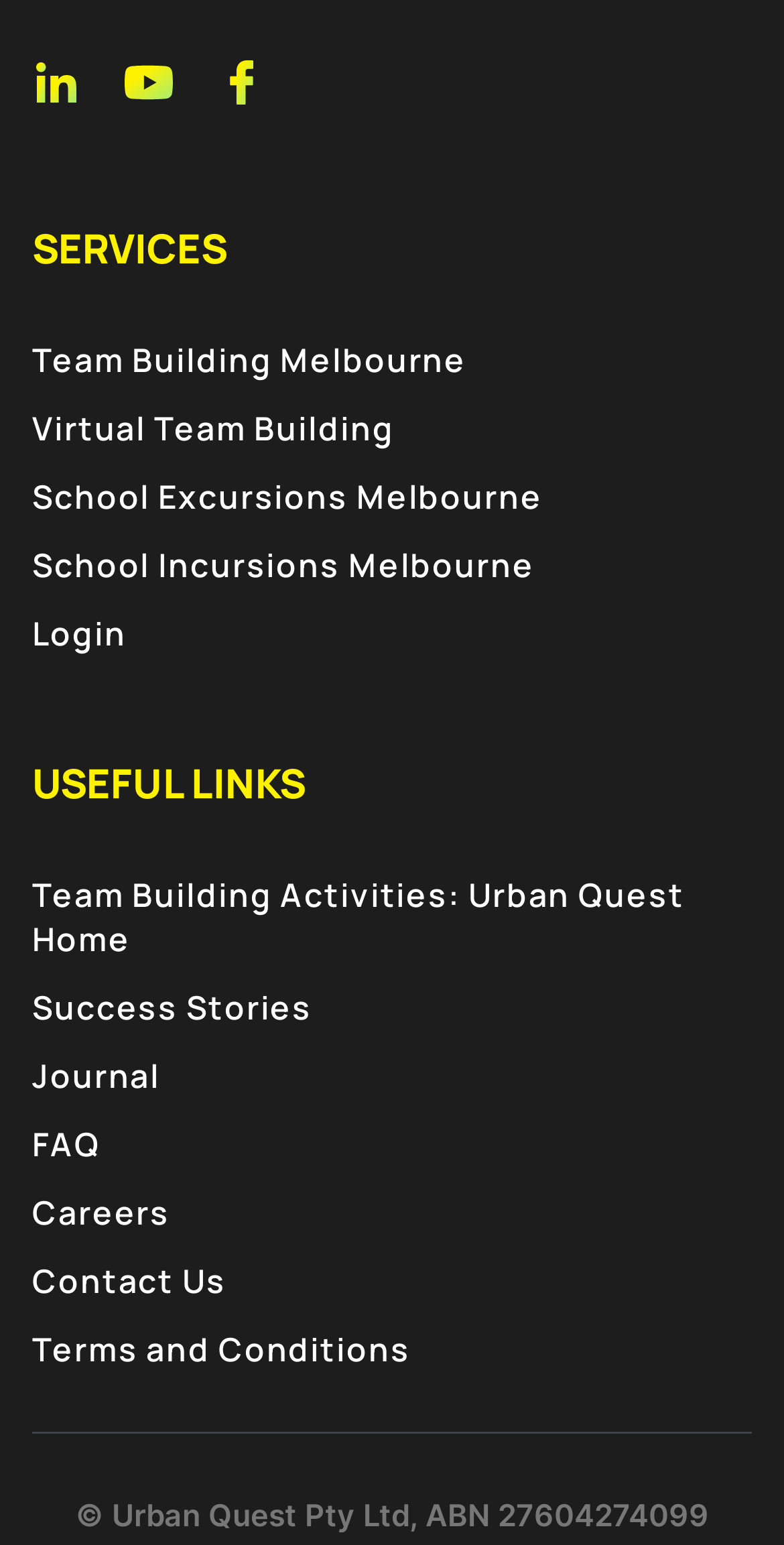Find and specify the bounding box coordinates that correspond to the clickable region for the instruction: "login to account".

[0.041, 0.396, 0.161, 0.425]